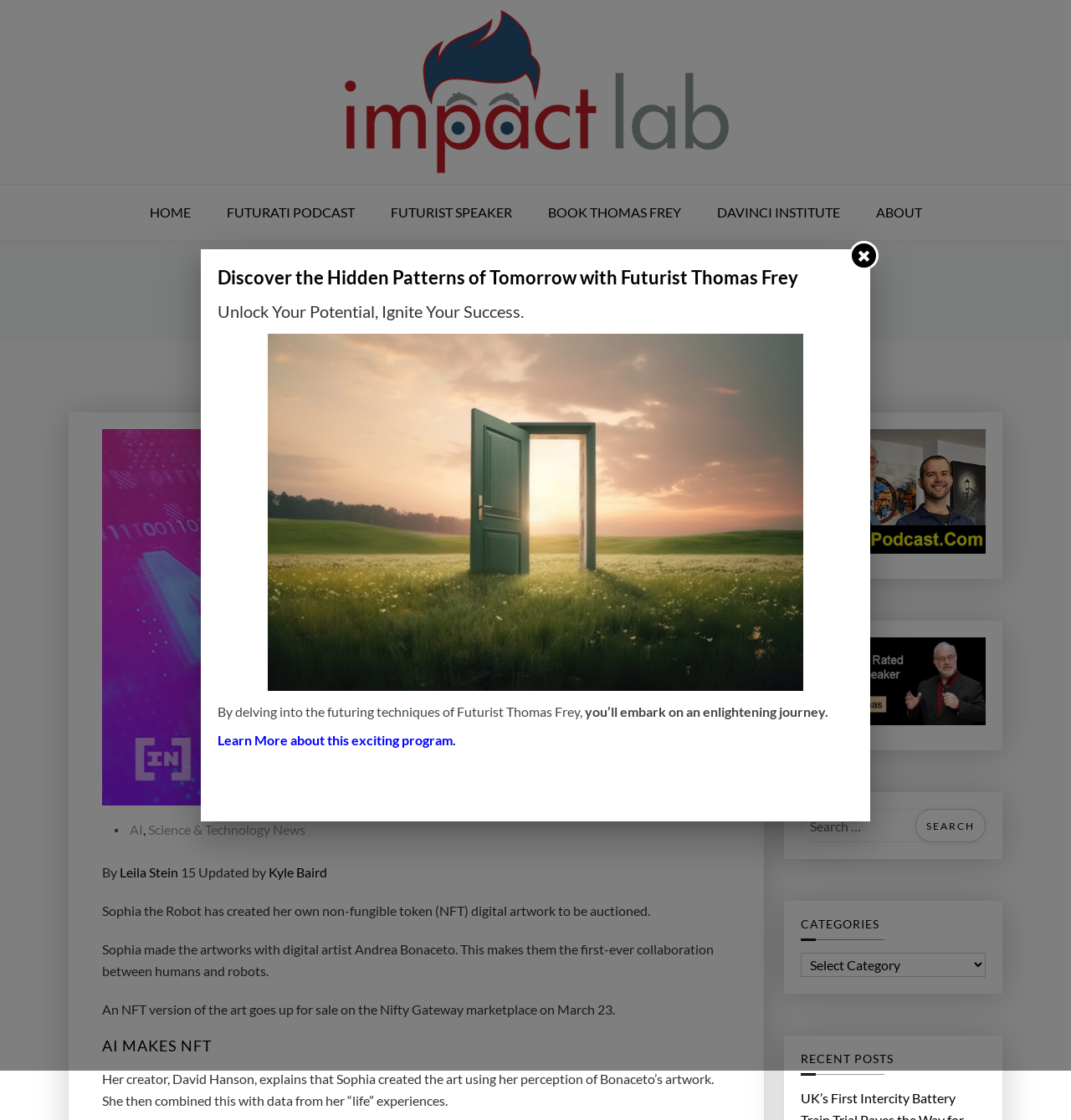What is the purpose of the search box?
Refer to the image and offer an in-depth and detailed answer to the question.

The search box on the webpage is used to search for posts, as indicated by the placeholder text 'Search for:' and the search button.